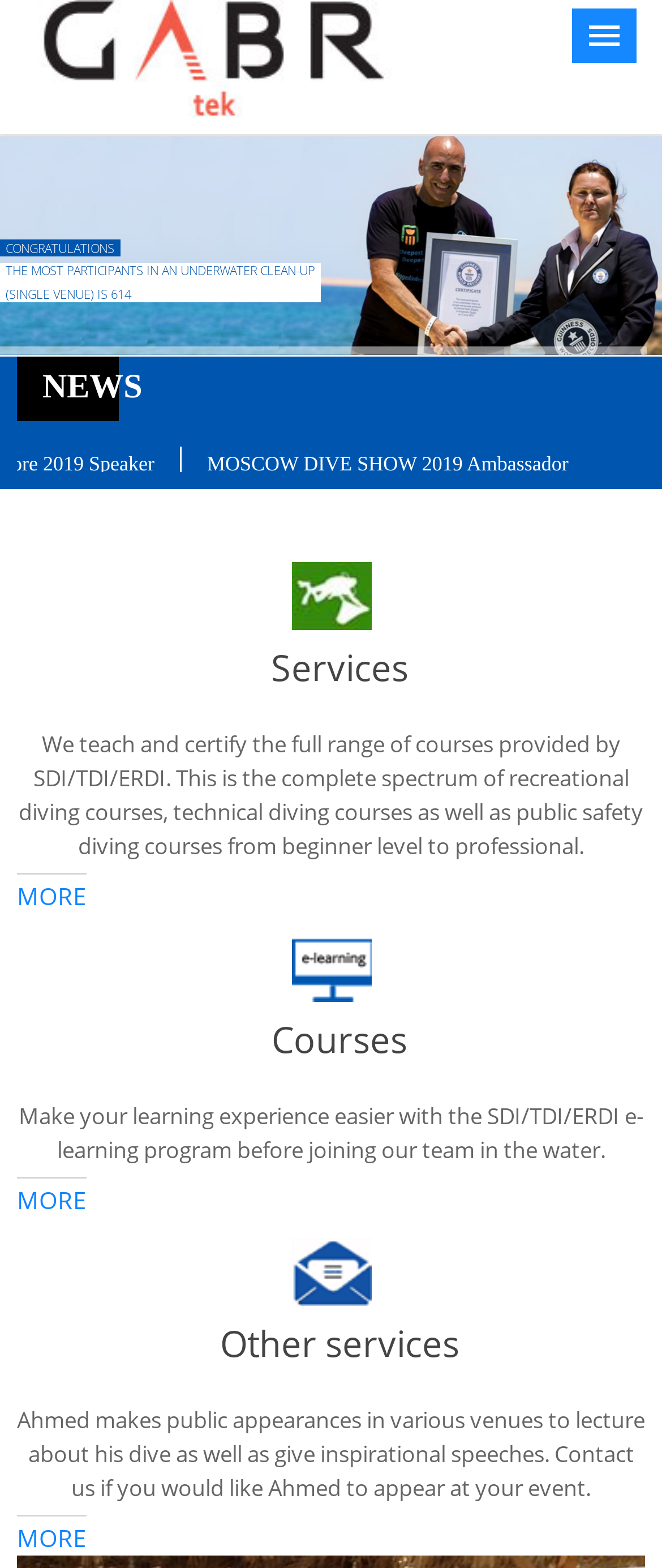Please pinpoint the bounding box coordinates for the region I should click to adhere to this instruction: "Click the Home link".

[0.026, 0.099, 0.974, 0.142]